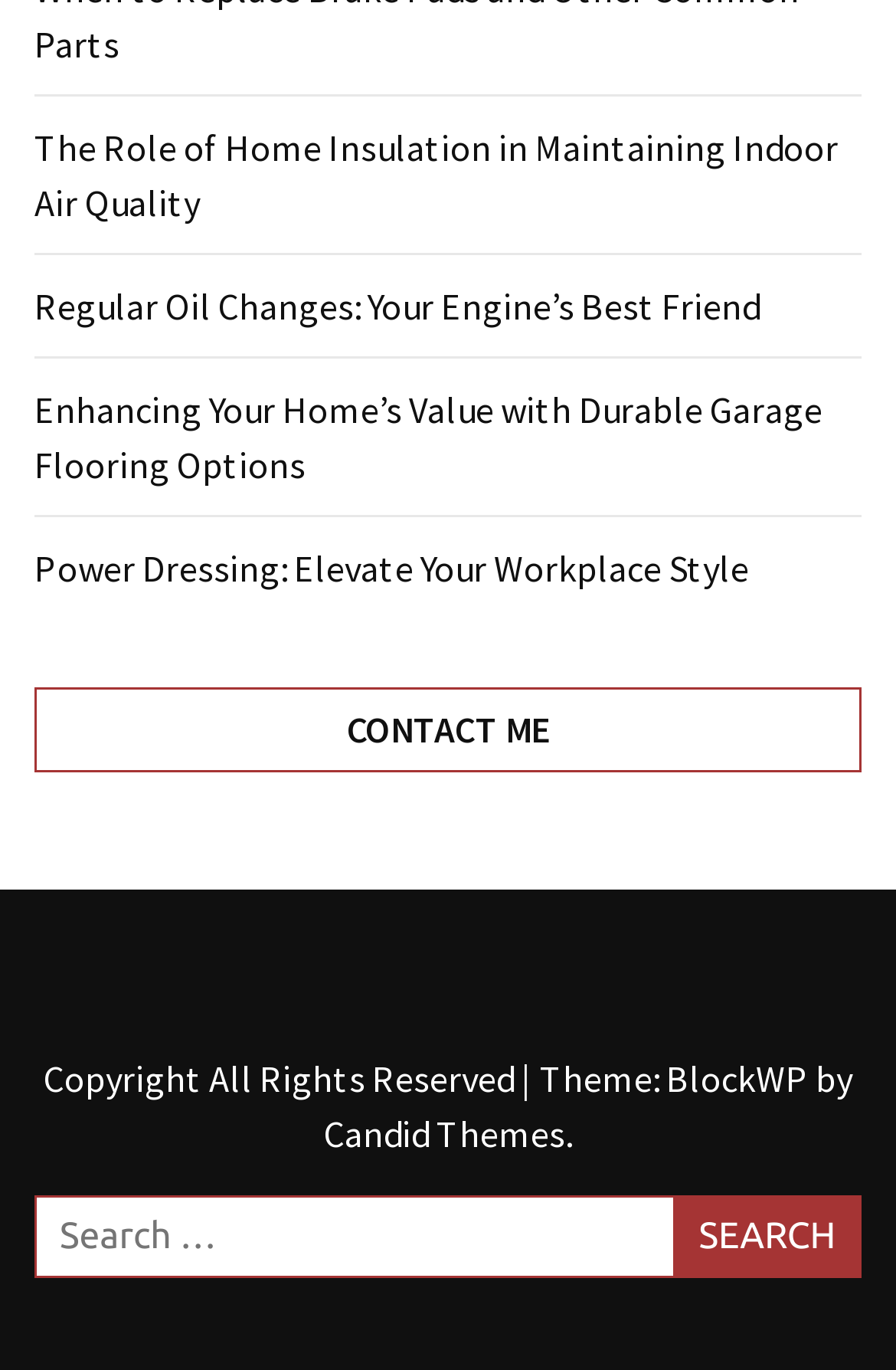Given the element description, predict the bounding box coordinates in the format (top-left x, top-left y, bottom-right x, bottom-right y), using floating point numbers between 0 and 1: Candid Themes

[0.362, 0.81, 0.631, 0.844]